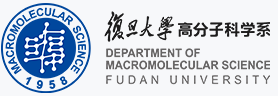Provide a comprehensive description of the image.

The image presents the logo of the Department of Macromolecular Science at Fudan University. The design features a circular emblem with the words "MACROMOLECULAR SCIENCE" prominently displayed, along with the year "1958," indicating the establishment of this academic department. Accompanying this circular logo is the text "DEPARTMENT OF MACROMOLECULAR SCIENCE" followed by "FUDAN UNIVERSITY," emphasizing the institution's commitment to advancing research and education in this field. The overall aesthetic combines modern elements with traditional educational imagery, representing a blend of history and innovation characteristic of Fudan University.